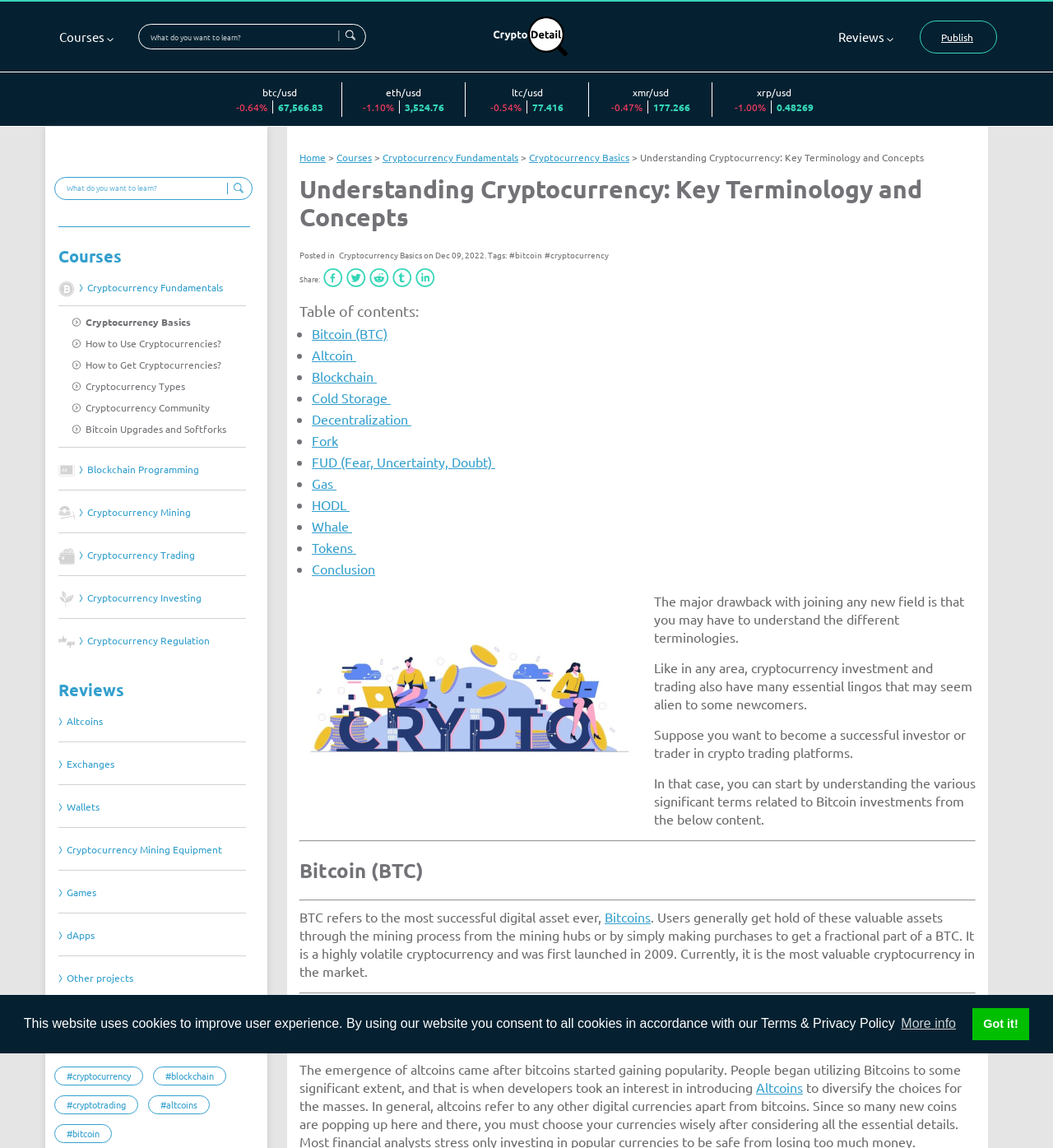Please specify the bounding box coordinates of the element that should be clicked to execute the given instruction: 'Go to Cryptocurrency Fundamentals course'. Ensure the coordinates are four float numbers between 0 and 1, expressed as [left, top, right, bottom].

[0.075, 0.246, 0.234, 0.255]